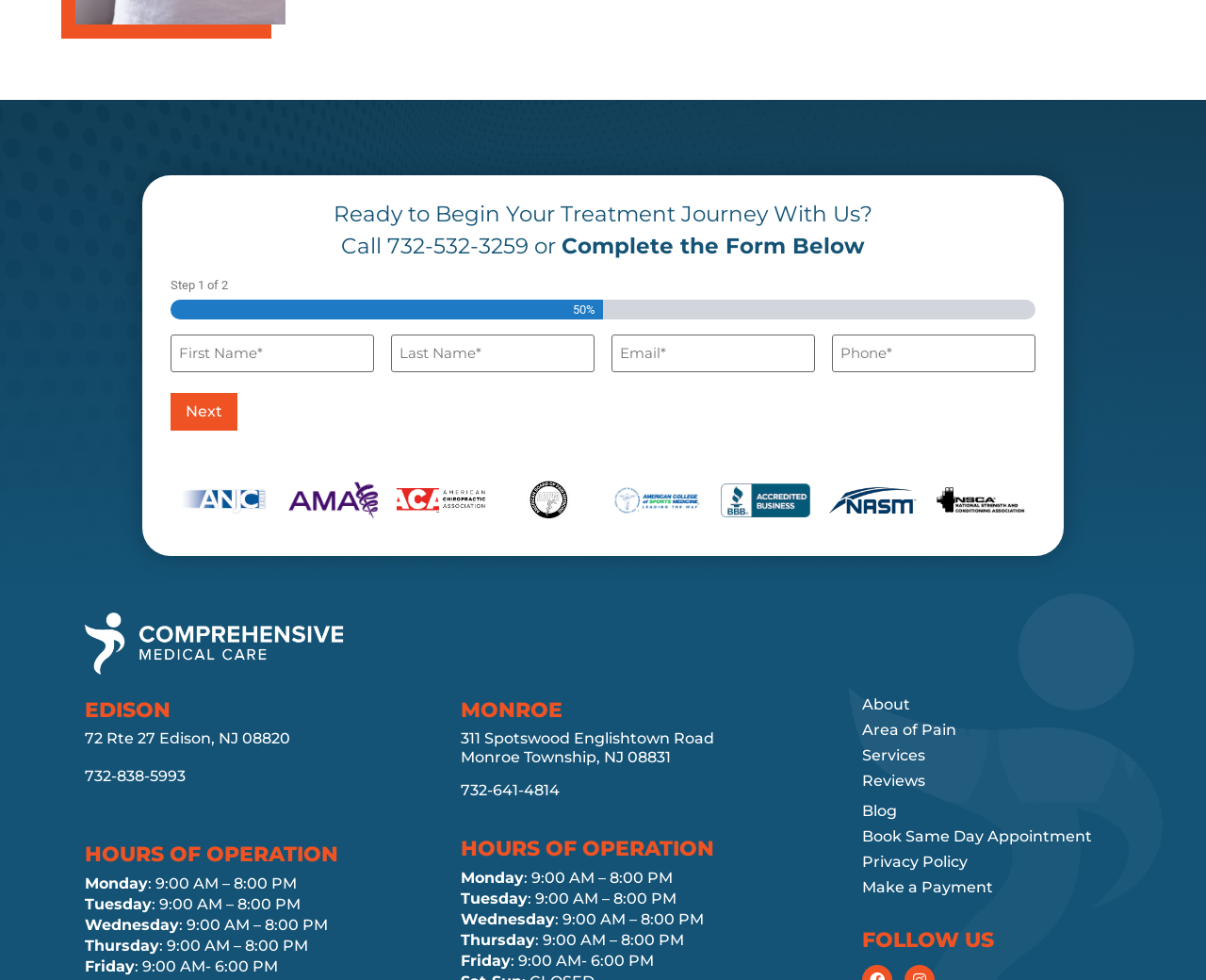What can be done on the webpage besides filling out the form?
Respond with a short answer, either a single word or a phrase, based on the image.

Book appointment, read reviews, and make payment